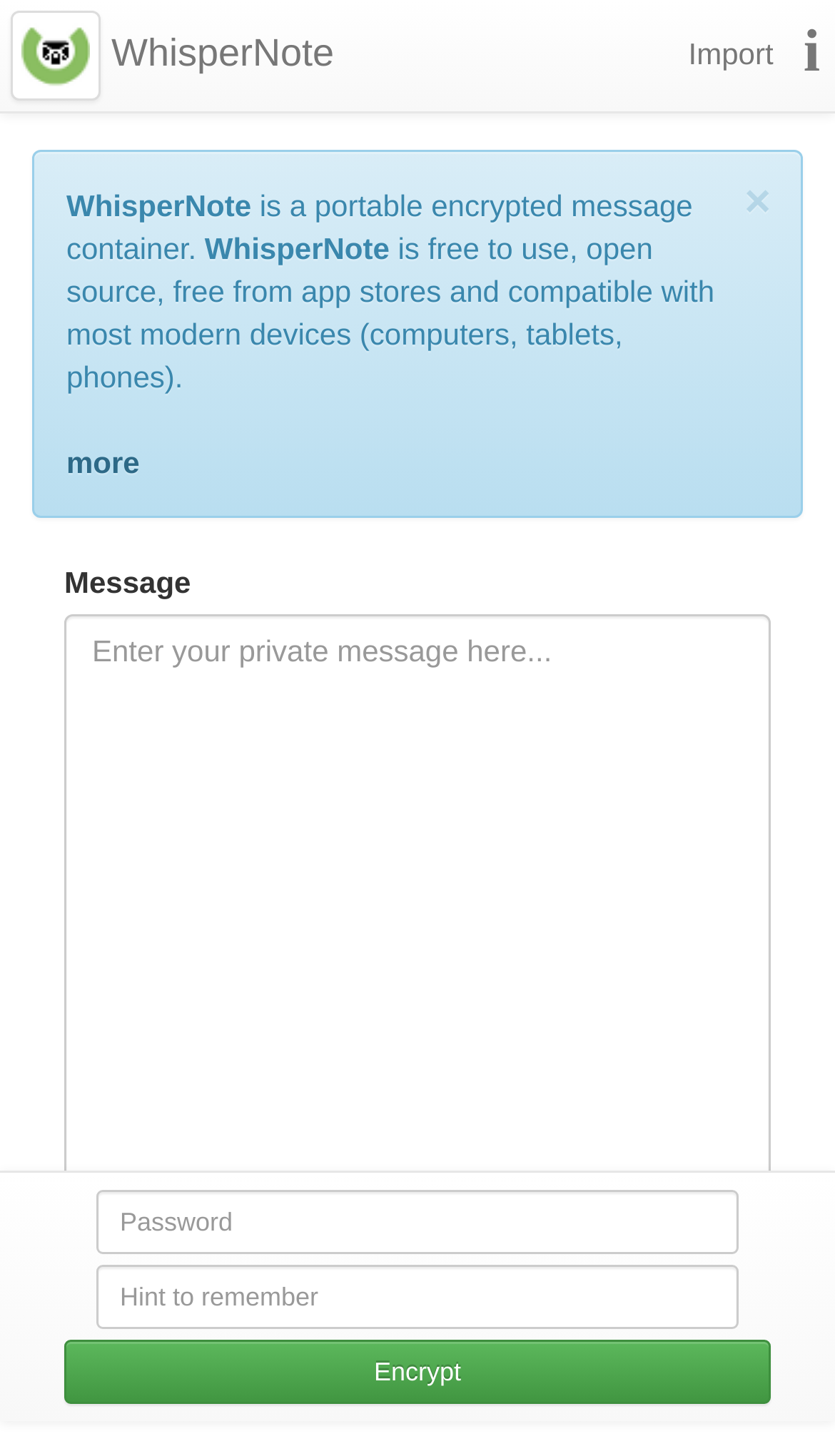What is the purpose of the 'Hint' field?
Based on the visual details in the image, please answer the question thoroughly.

The 'Hint' field is likely used to provide a hint or reminder for the password used to encrypt the note. This feature helps users remember their passwords and reduces the likelihood of forgotten passwords.